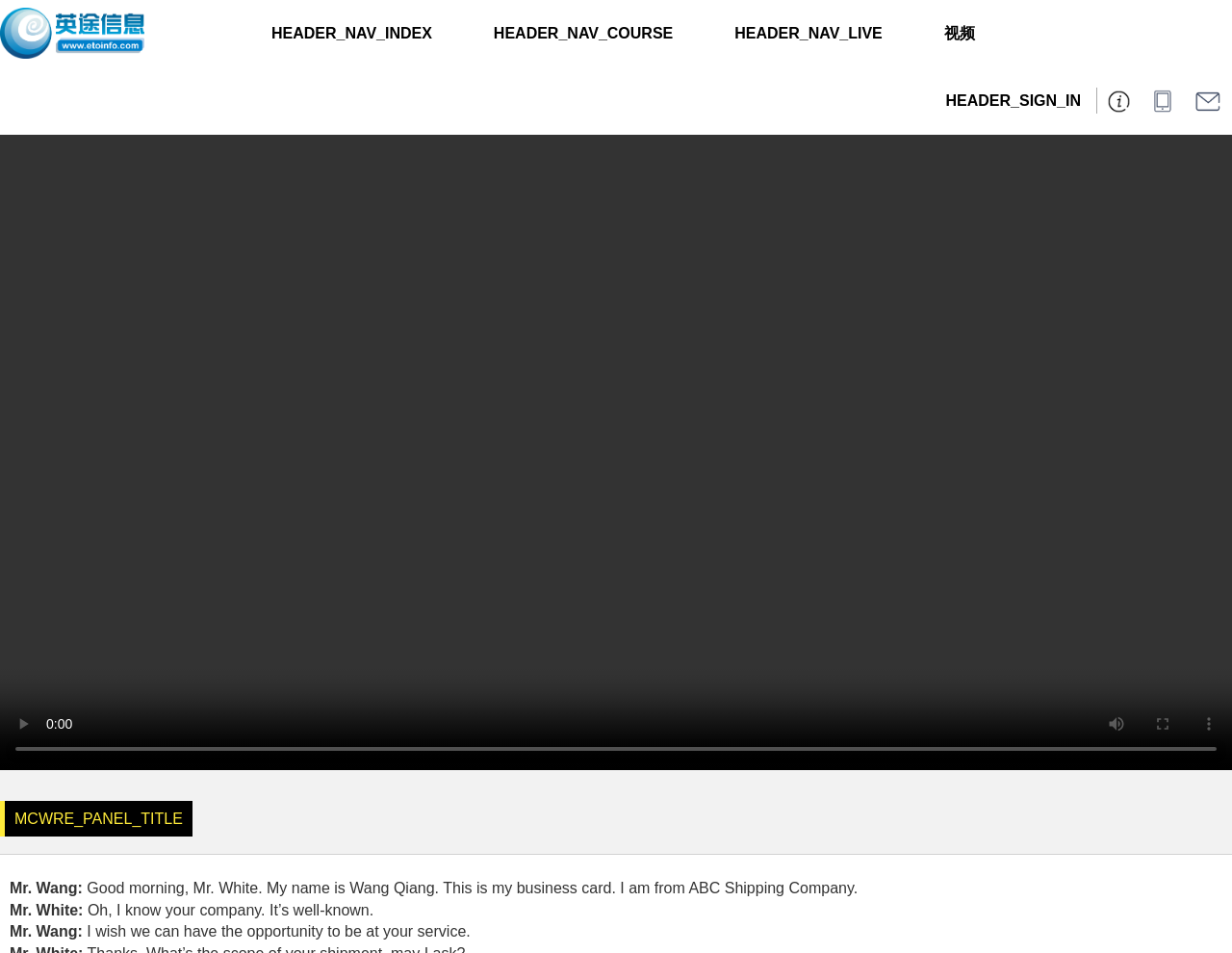Please identify the bounding box coordinates of the element that needs to be clicked to perform the following instruction: "Show more media controls".

[0.962, 0.735, 1.0, 0.784]